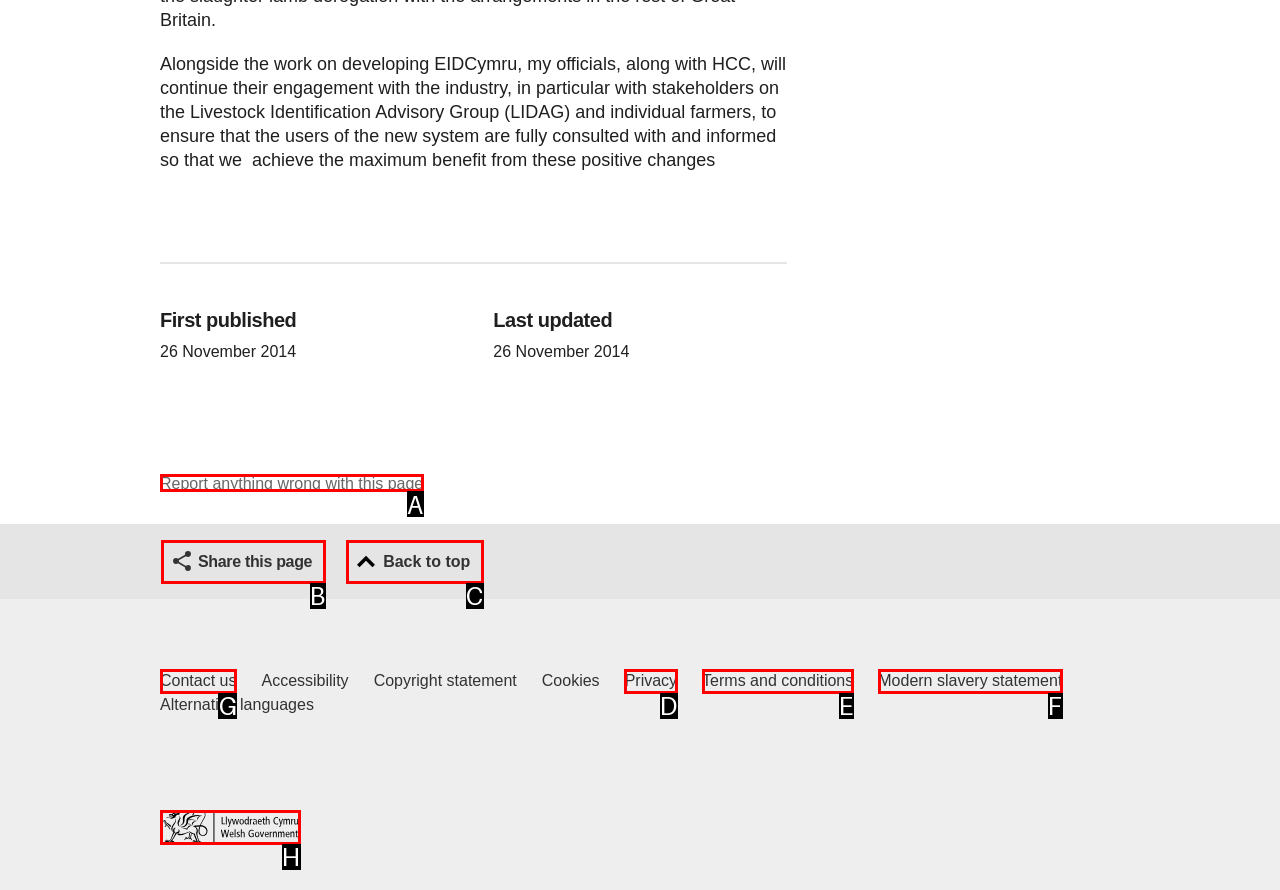Pick the option that should be clicked to perform the following task: Contact us Welsh Government and our main services
Answer with the letter of the selected option from the available choices.

G